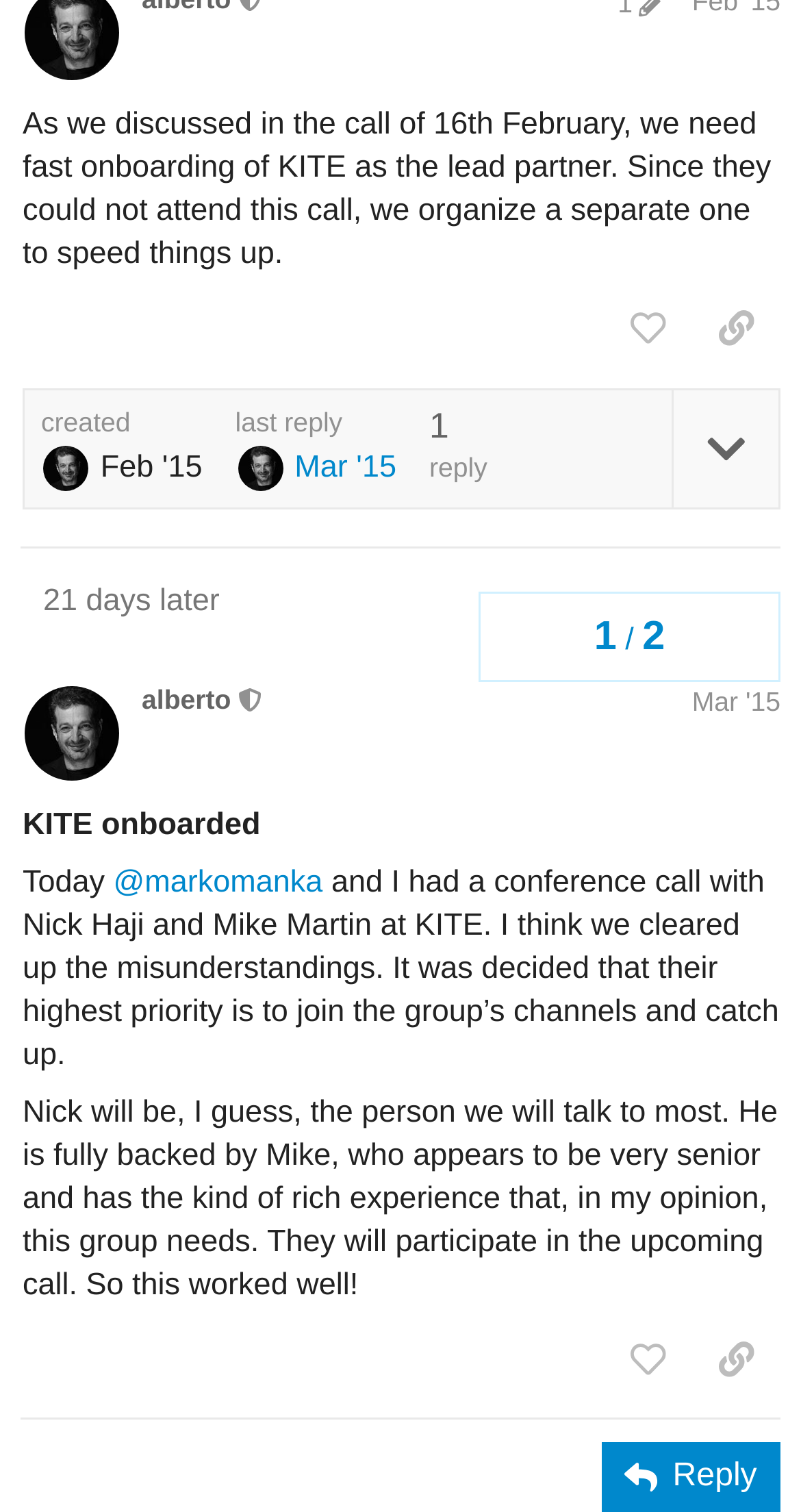Locate the UI element described by Reply and provide its bounding box coordinates. Use the format (top-left x, top-left y, bottom-right x, bottom-right y) with all values as floating point numbers between 0 and 1.

[0.751, 0.954, 0.974, 1.0]